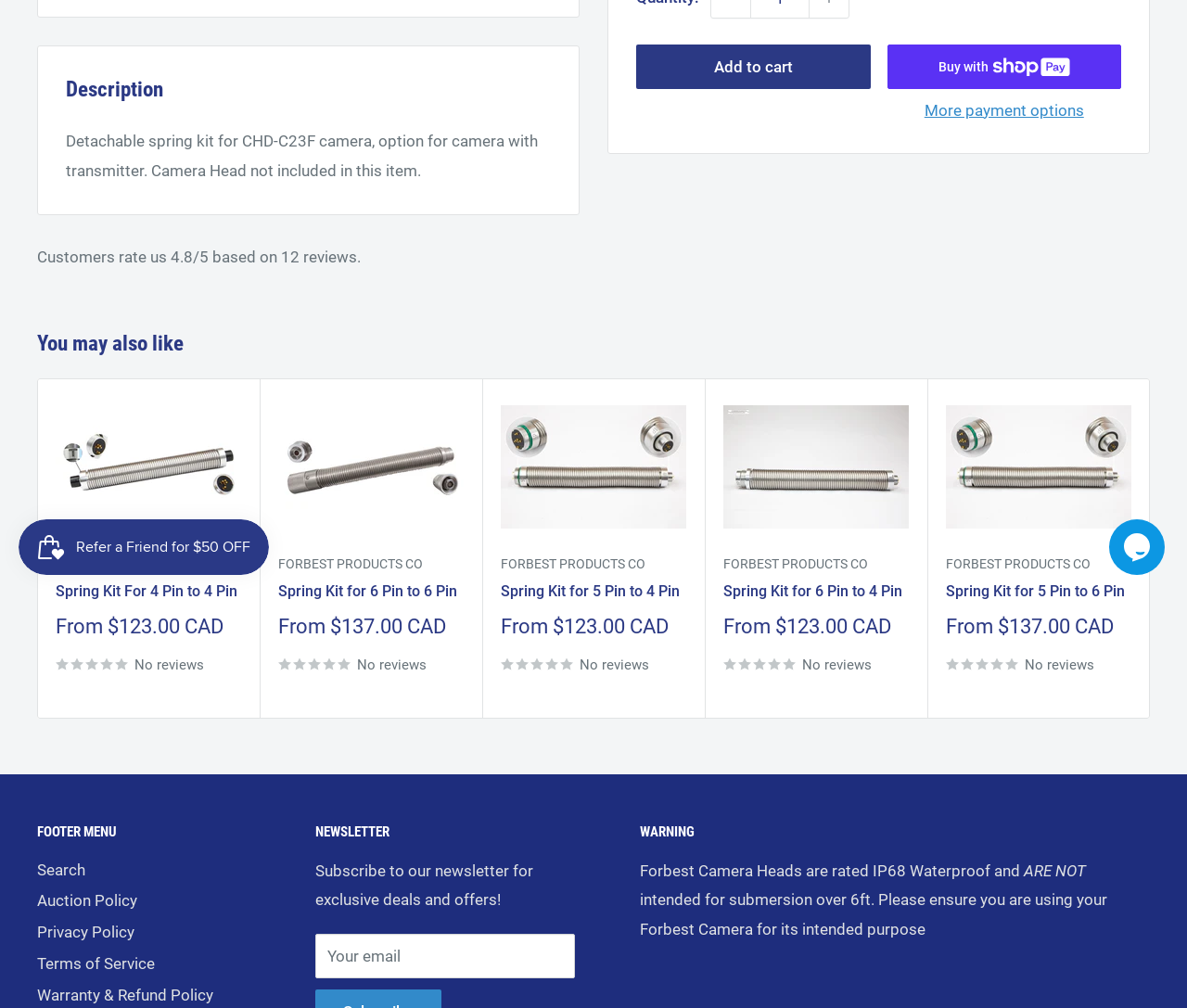Identify the bounding box coordinates of the HTML element based on this description: "parent_node: FORBEST PRODUCTS CO aria-label="Next"".

[0.955, 0.528, 0.982, 0.56]